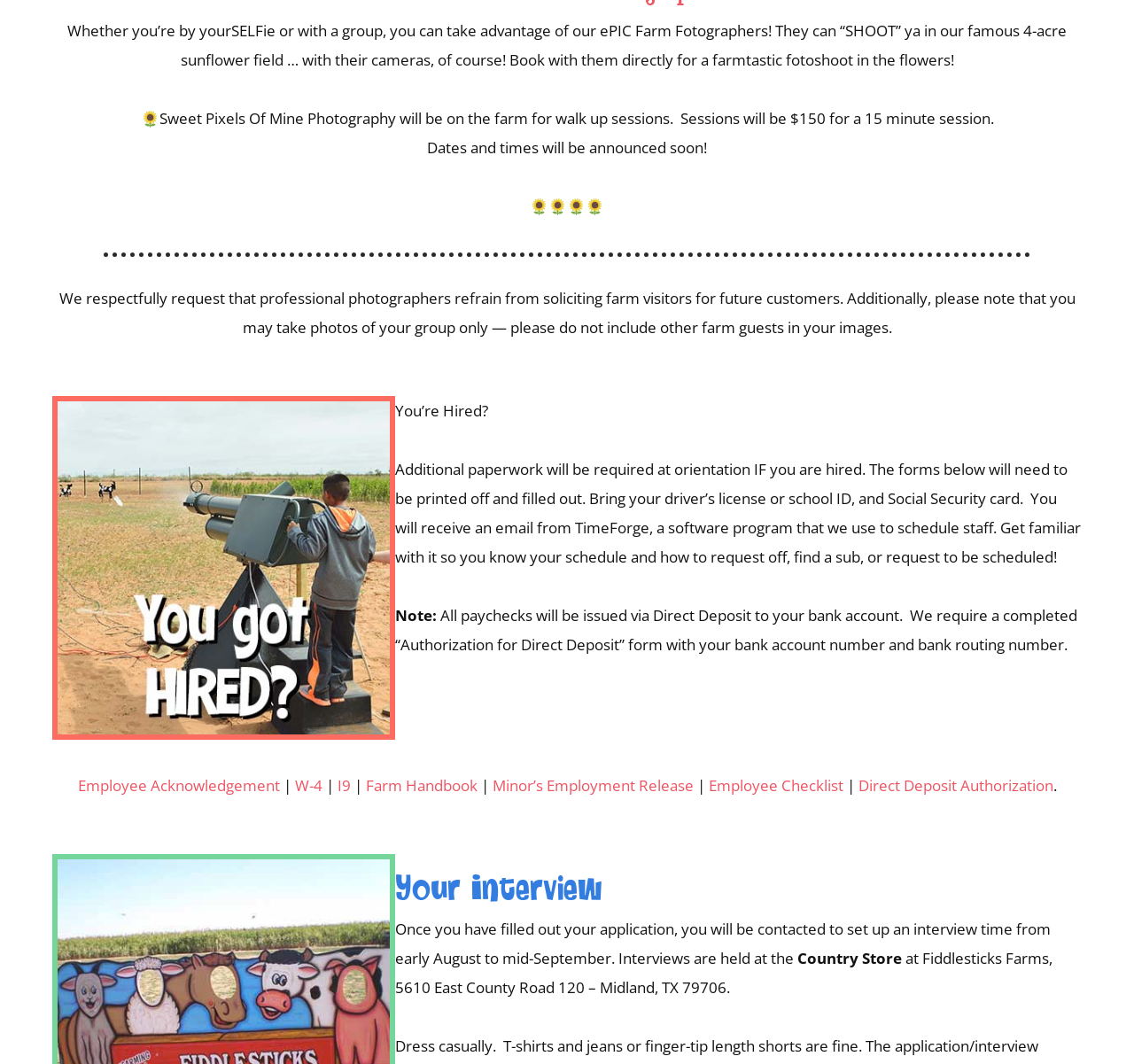Please use the details from the image to answer the following question comprehensively:
What is required to be printed and filled out at orientation?

The webpage states that additional paperwork will be required at orientation, and the forms mentioned need to be printed off and filled out, including the driver's license or school ID, and Social Security card.